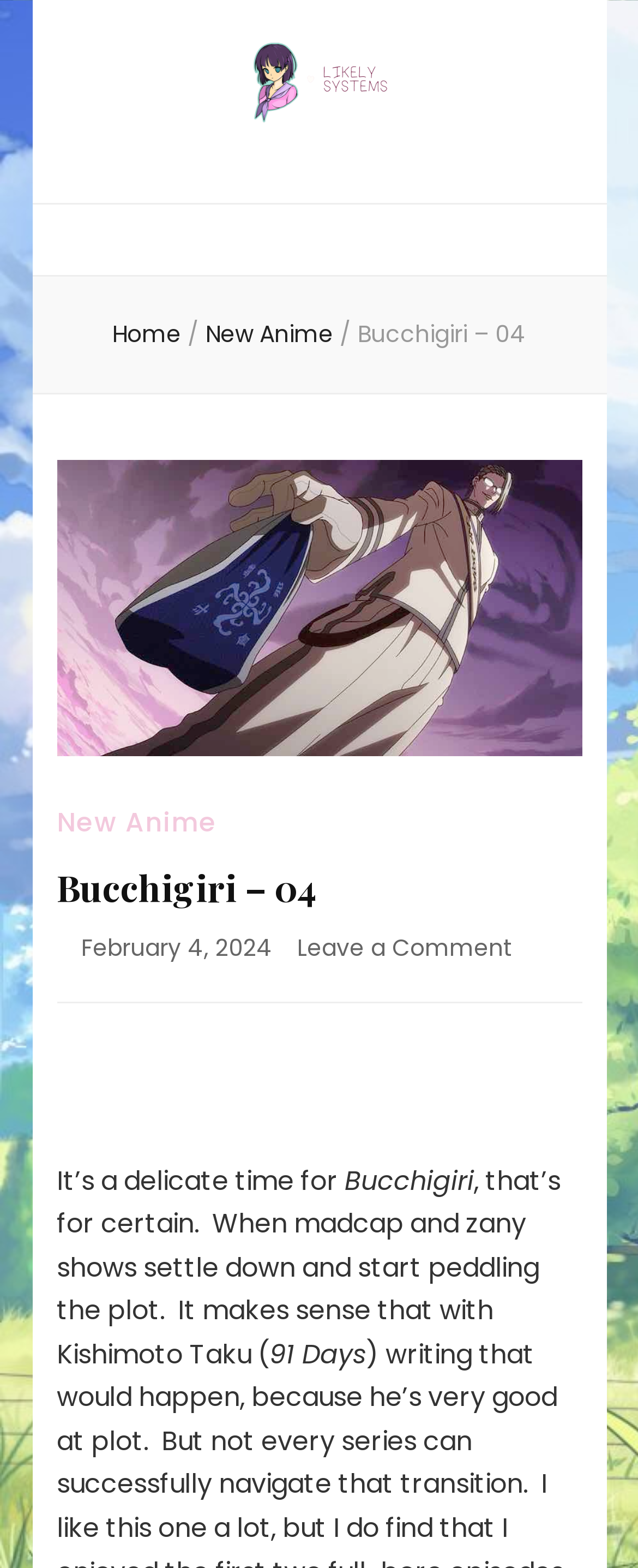Locate the bounding box for the described UI element: "February 4, 2024February 4, 2024". Ensure the coordinates are four float numbers between 0 and 1, formatted as [left, top, right, bottom].

[0.127, 0.594, 0.427, 0.615]